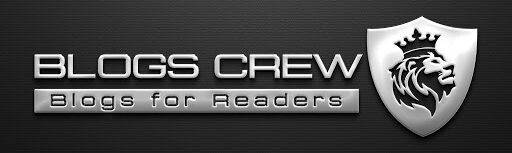What is symbolized by the lion's head crowned with a regal crown?
Please utilize the information in the image to give a detailed response to the question.

The caption explains that the stylized shield emblem, embellished with a lion's head crowned with a regal crown, symbolizes strength and authority, which are key aspects of the 'Blogs Crew' platform's identity.